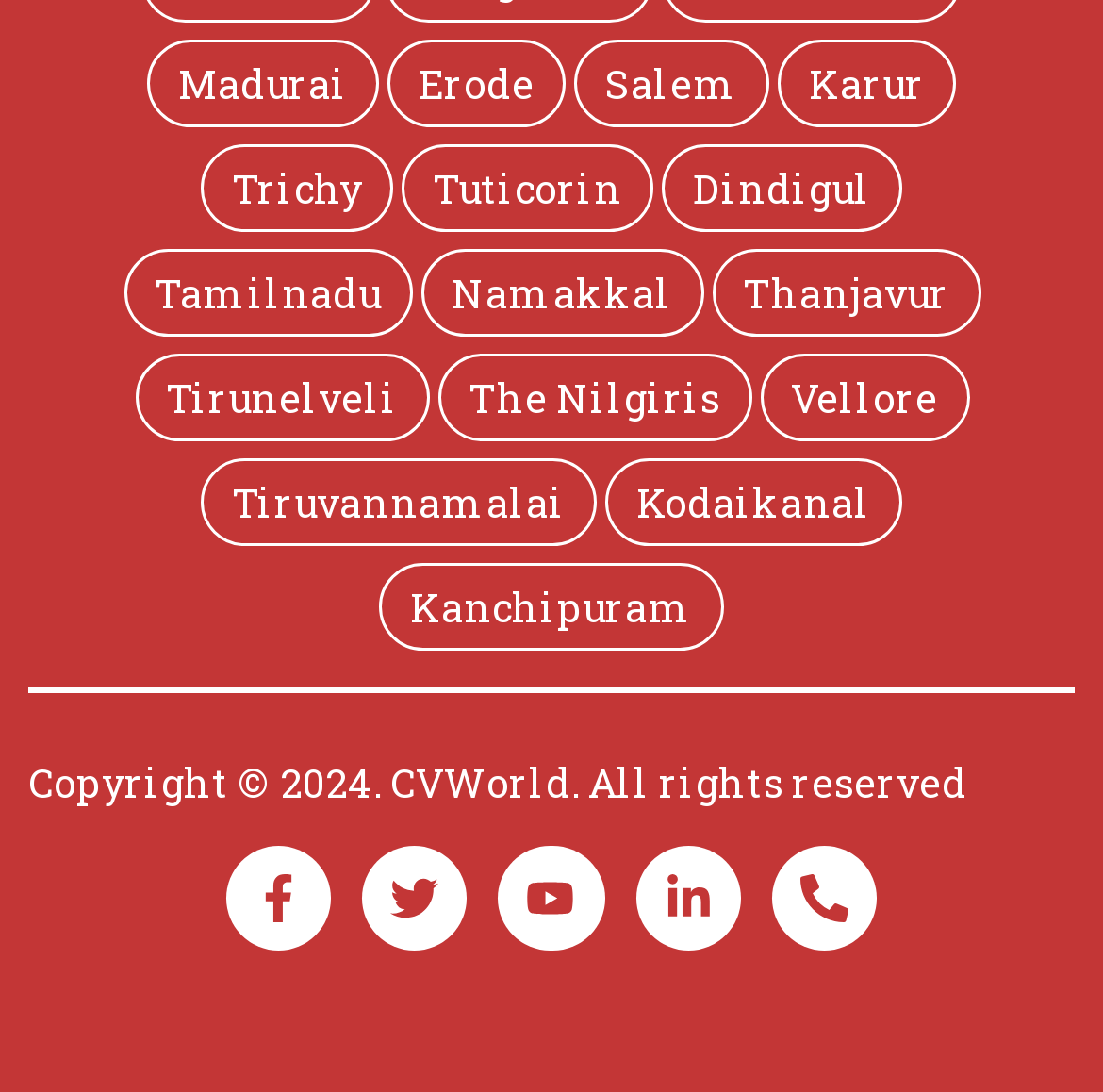Please identify the bounding box coordinates for the region that you need to click to follow this instruction: "Check out Trichy".

[0.21, 0.141, 0.328, 0.201]